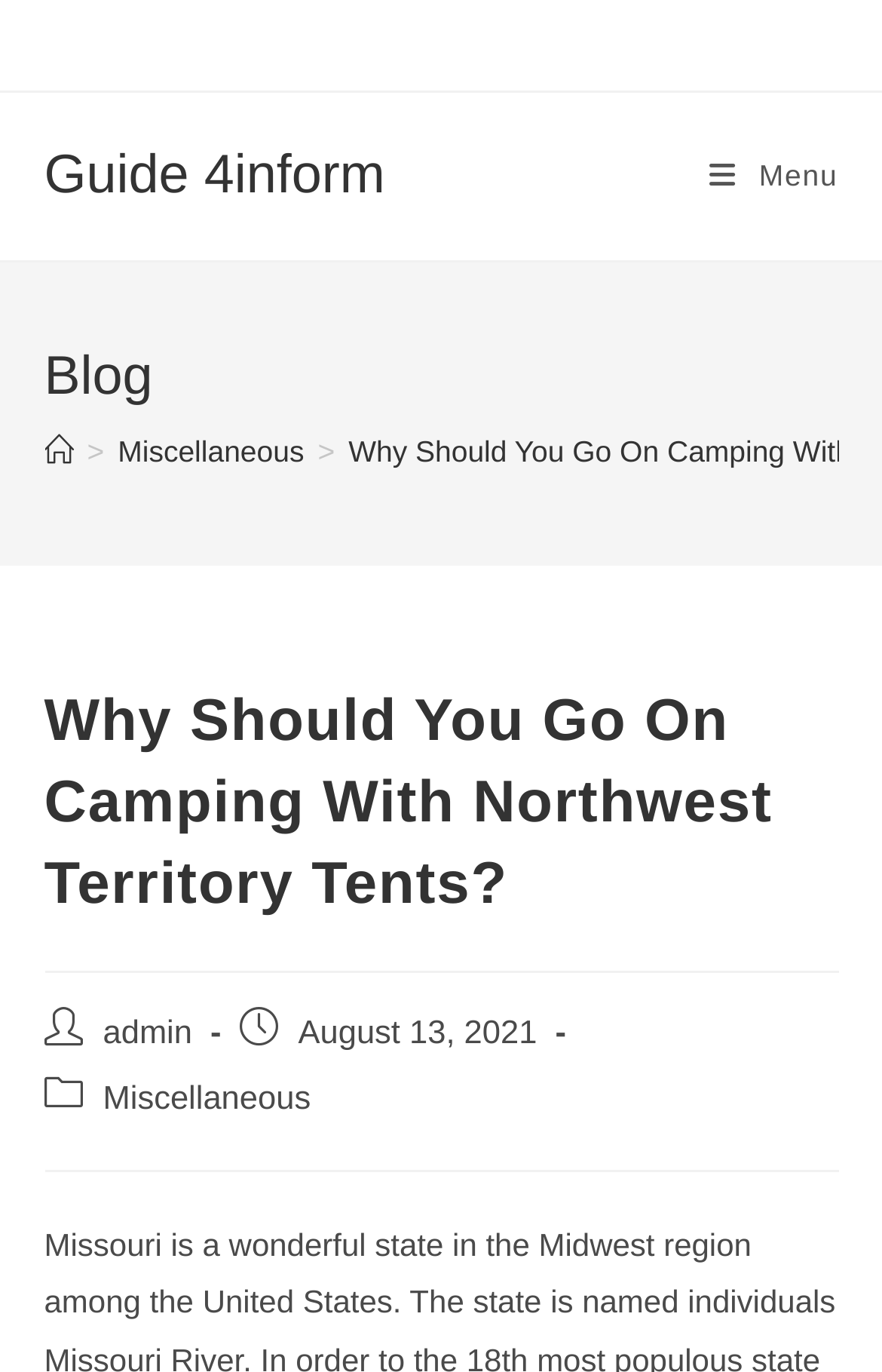Provide the bounding box for the UI element matching this description: "Guide 4inform".

[0.05, 0.106, 0.437, 0.151]